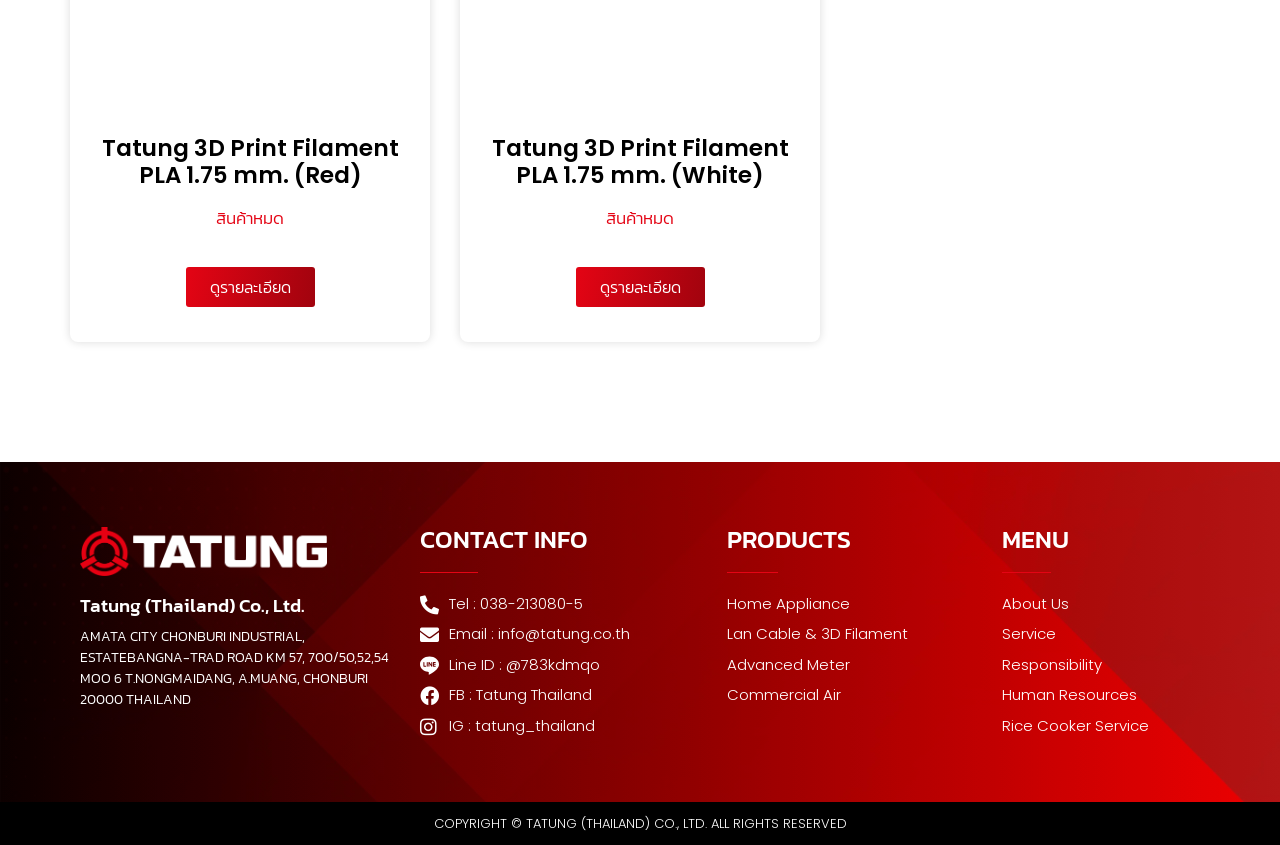Give a concise answer of one word or phrase to the question: 
How many 3D print filament products are shown?

2